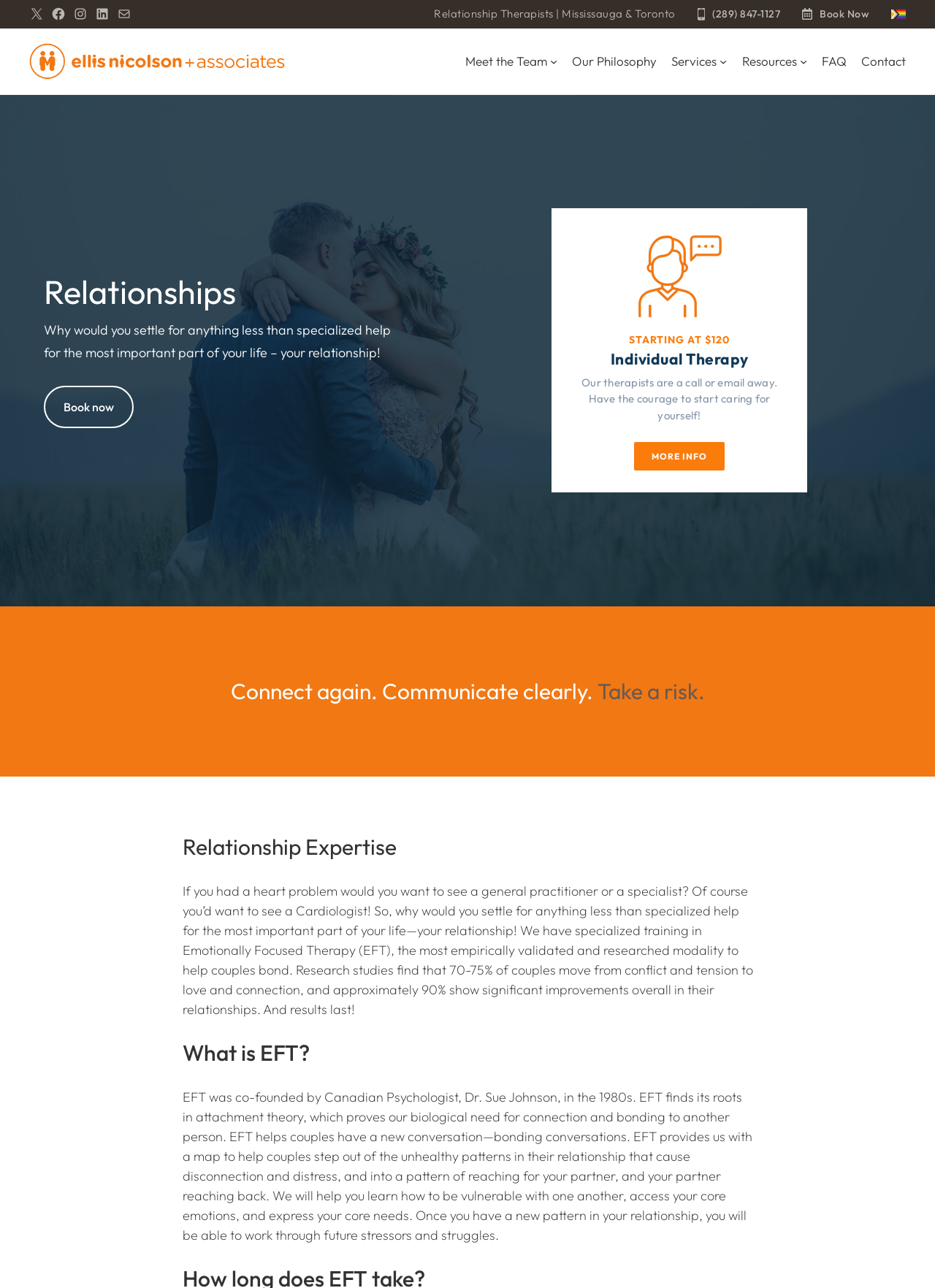What is the website about?
Using the image as a reference, give a one-word or short phrase answer.

Relationship therapy